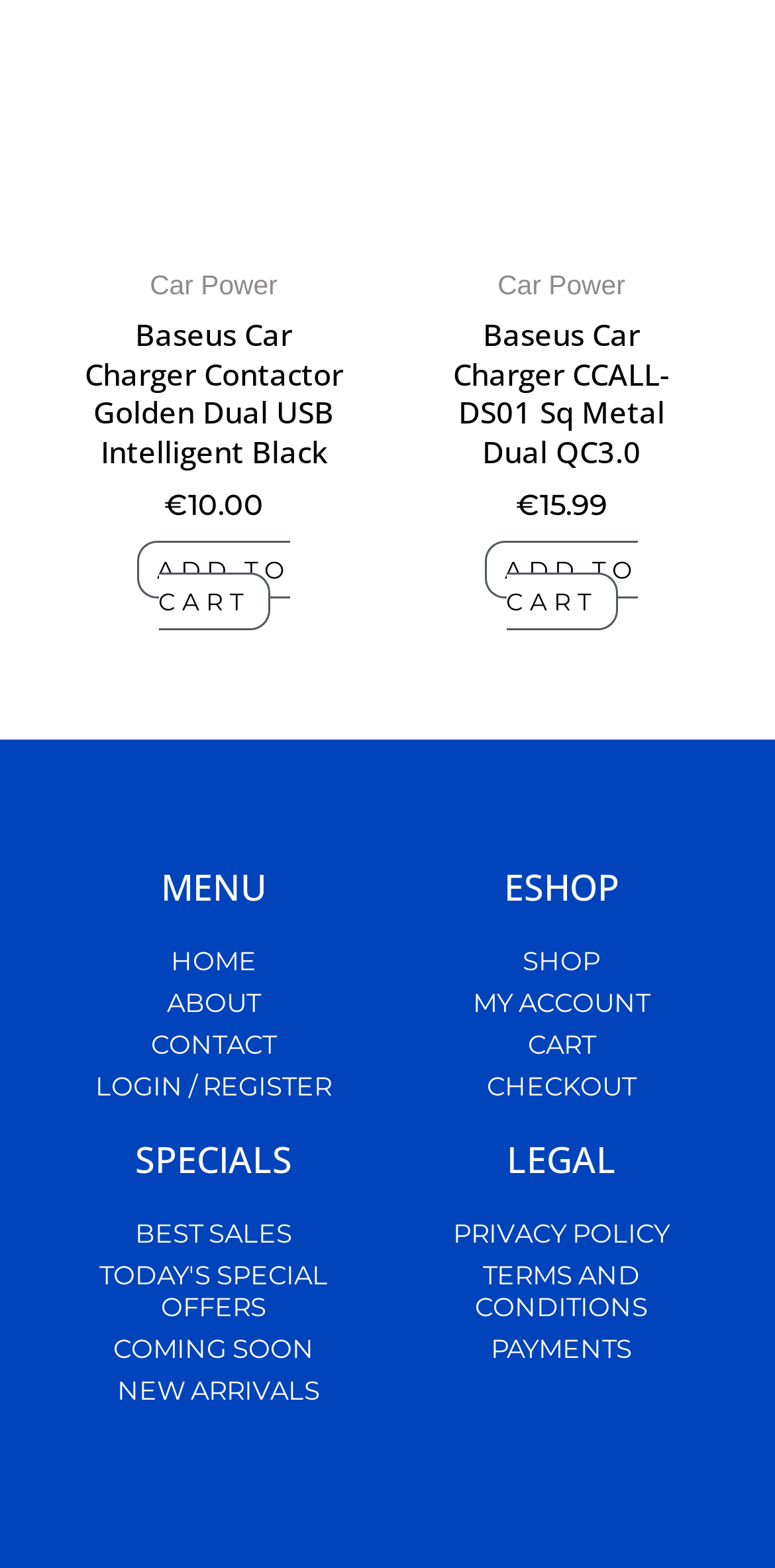Please provide a comprehensive response to the question based on the details in the image: What is the name of the section below 'MENU'?

I looked at the heading below the 'MENU' section, which is 'ESHOP'.